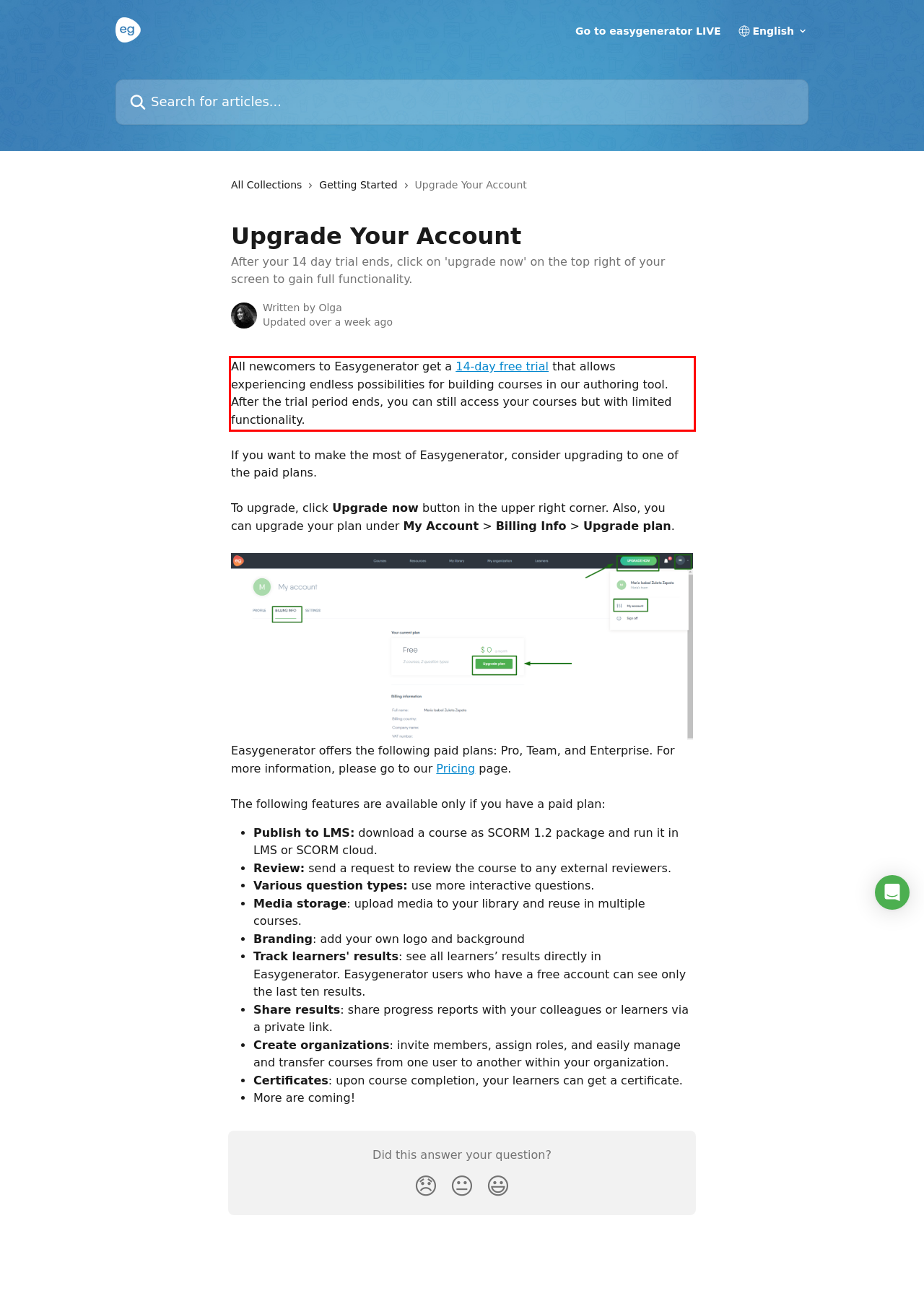Examine the screenshot of the webpage, locate the red bounding box, and perform OCR to extract the text contained within it.

All newcomers to Easygenerator get a 14-day free trial that allows experiencing endless possibilities for building courses in our authoring tool. After the trial period ends, you can still access your courses but with limited functionality.